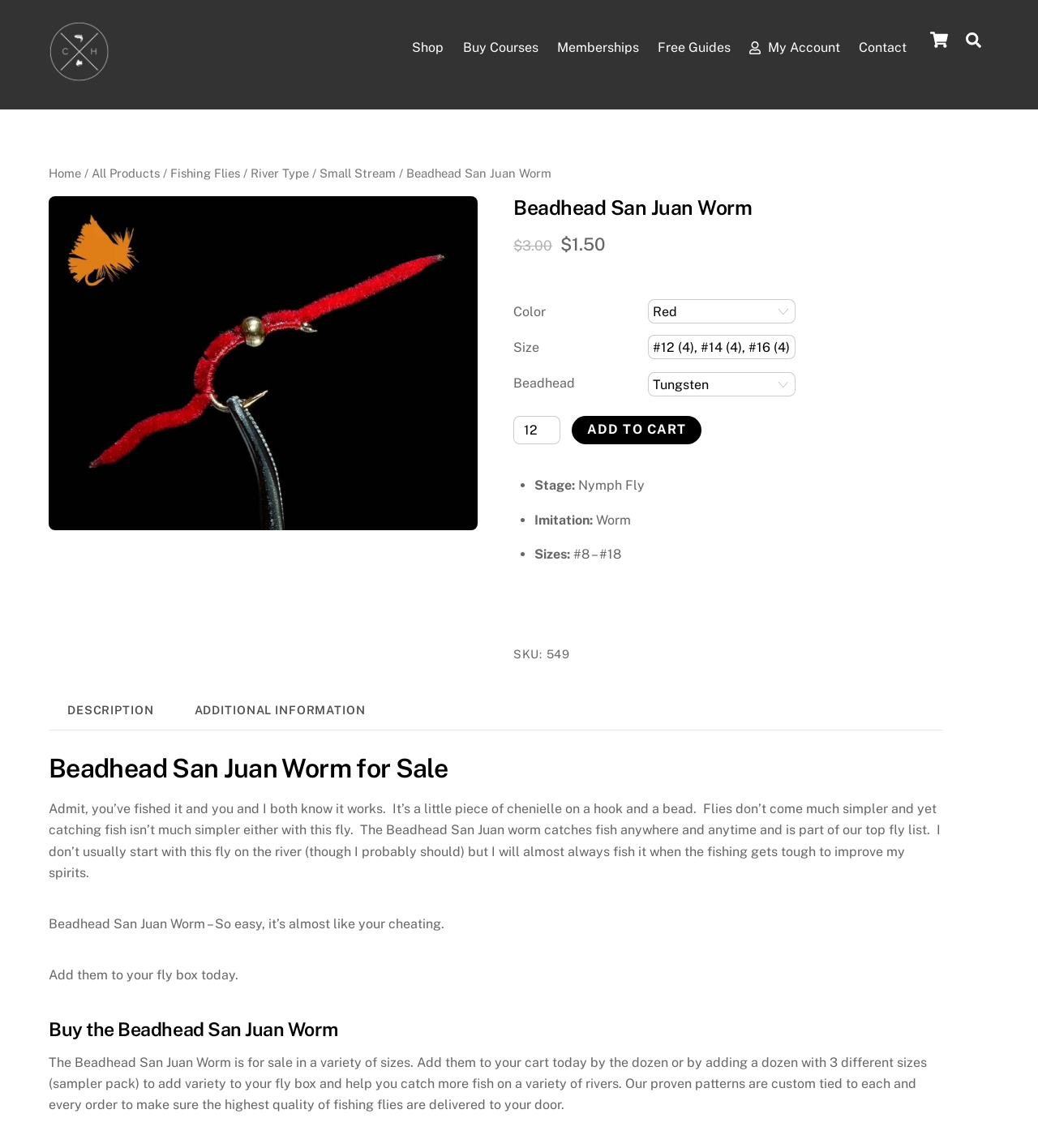Locate the bounding box coordinates of the element I should click to achieve the following instruction: "Click the 'PGP key' link".

None